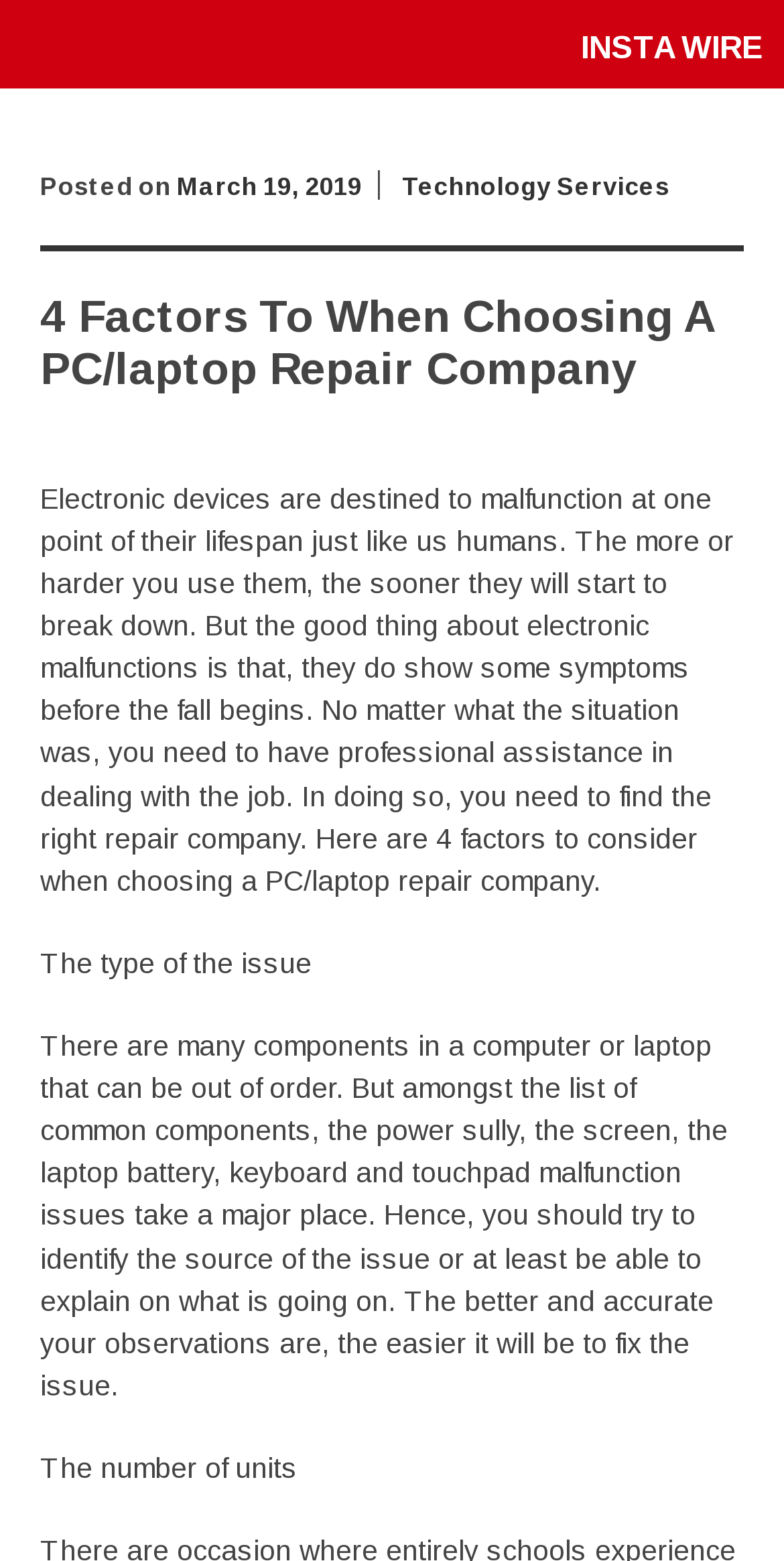What is the purpose of identifying the source of the issue?
Using the information from the image, give a concise answer in one word or a short phrase.

To fix the issue